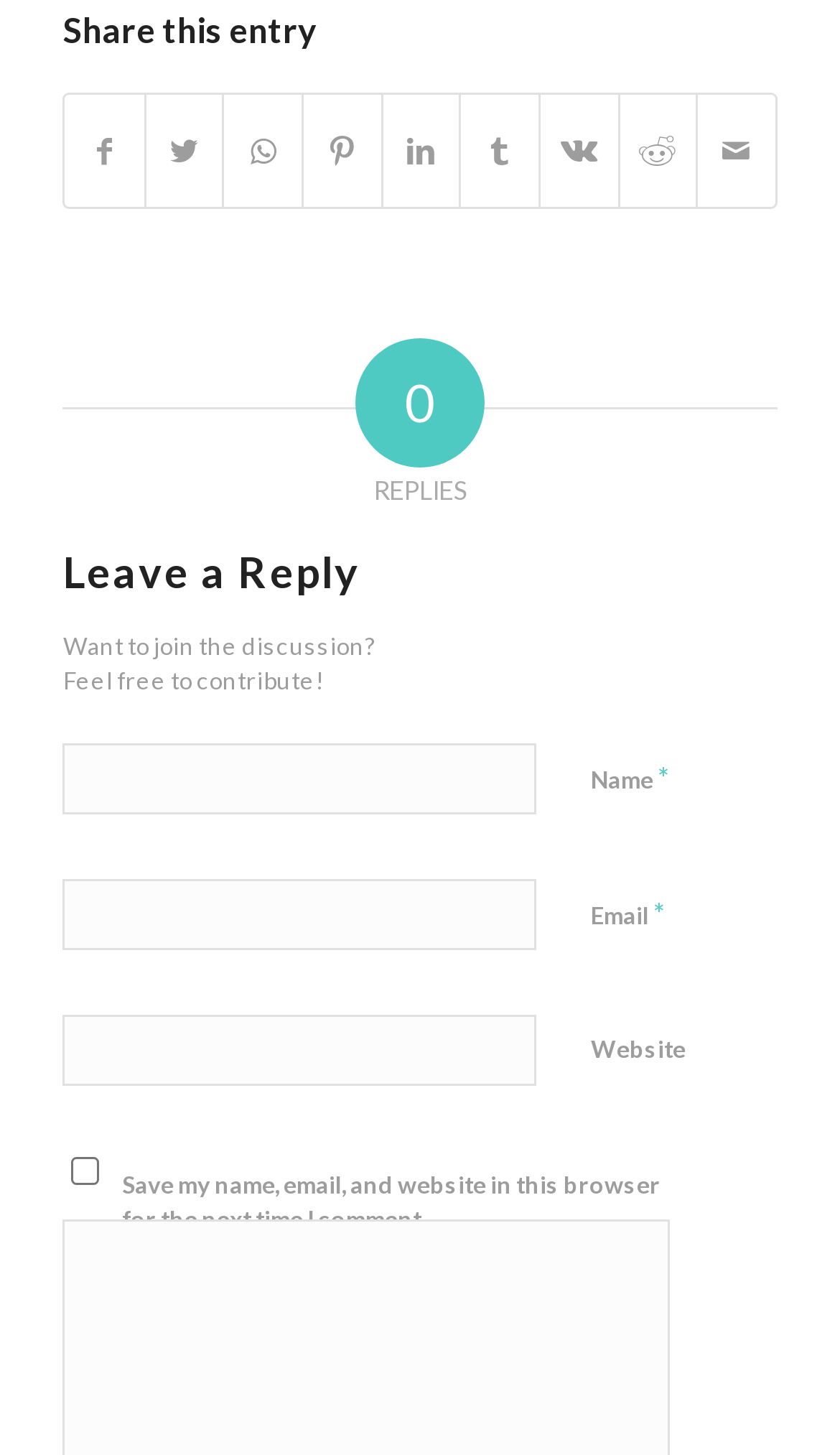Determine the bounding box coordinates for the area that should be clicked to carry out the following instruction: "Enter your name".

[0.075, 0.511, 0.639, 0.56]